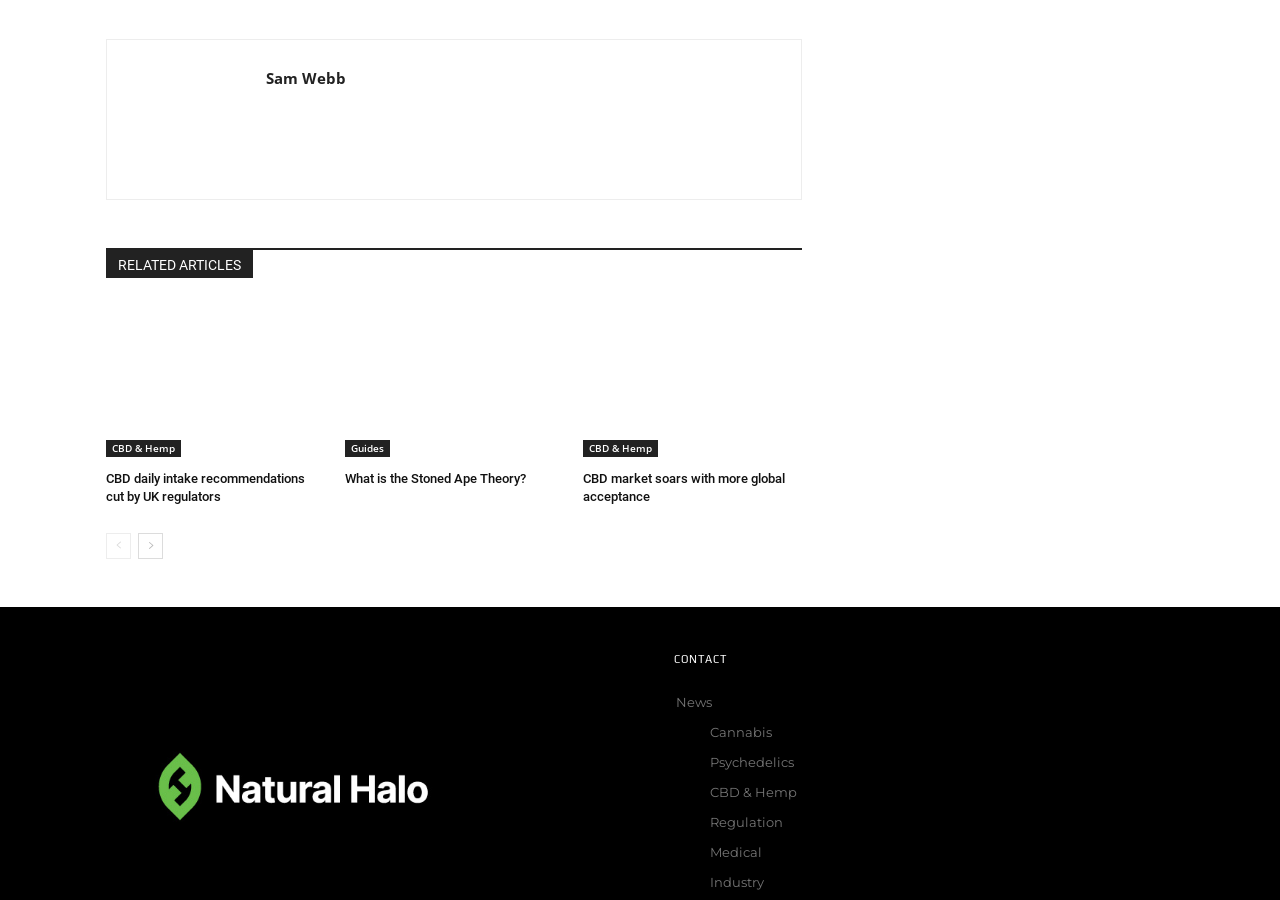Please identify the bounding box coordinates for the region that you need to click to follow this instruction: "Go to the next page".

[0.108, 0.591, 0.127, 0.62]